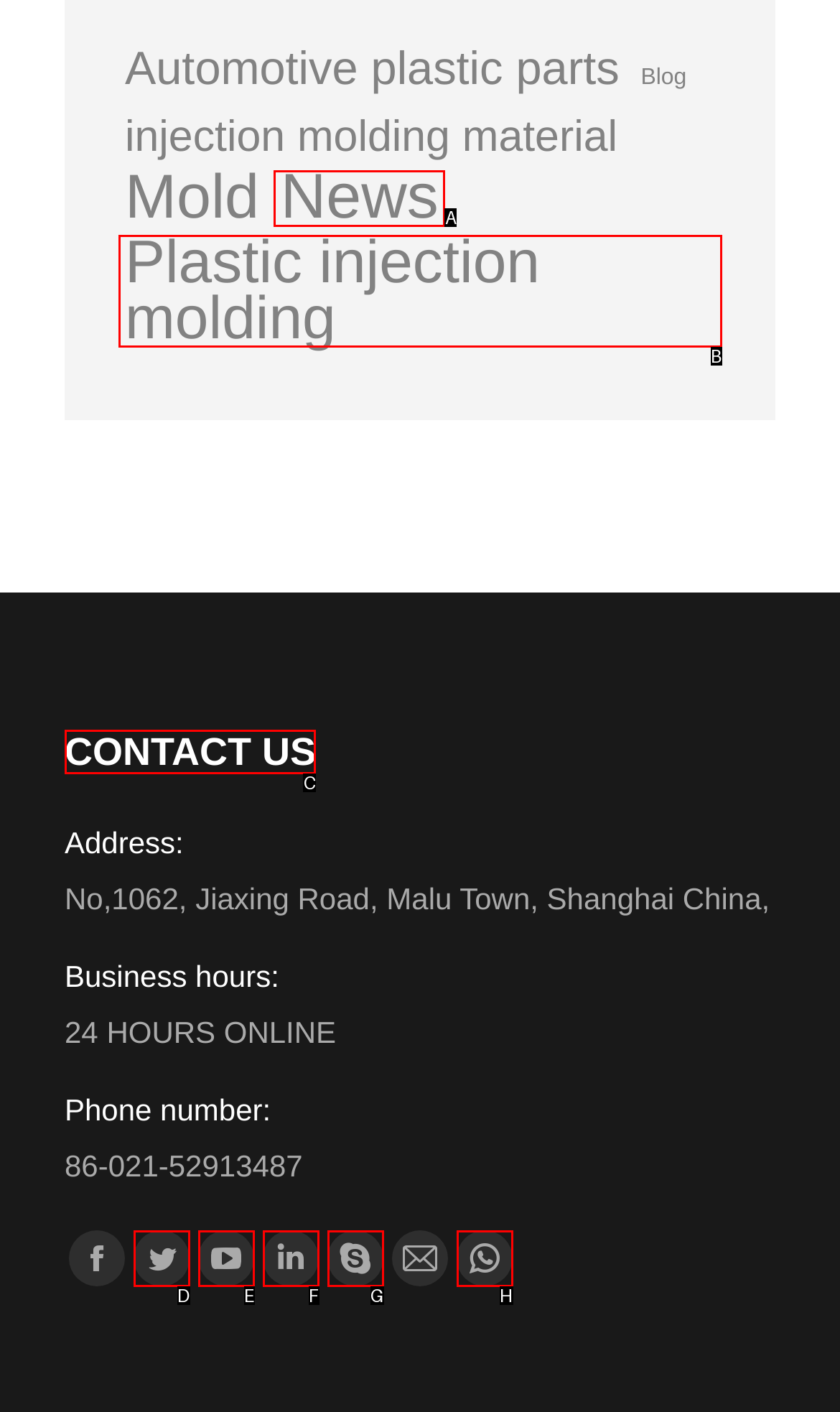Tell me which one HTML element I should click to complete the following task: Contact us Answer with the option's letter from the given choices directly.

C